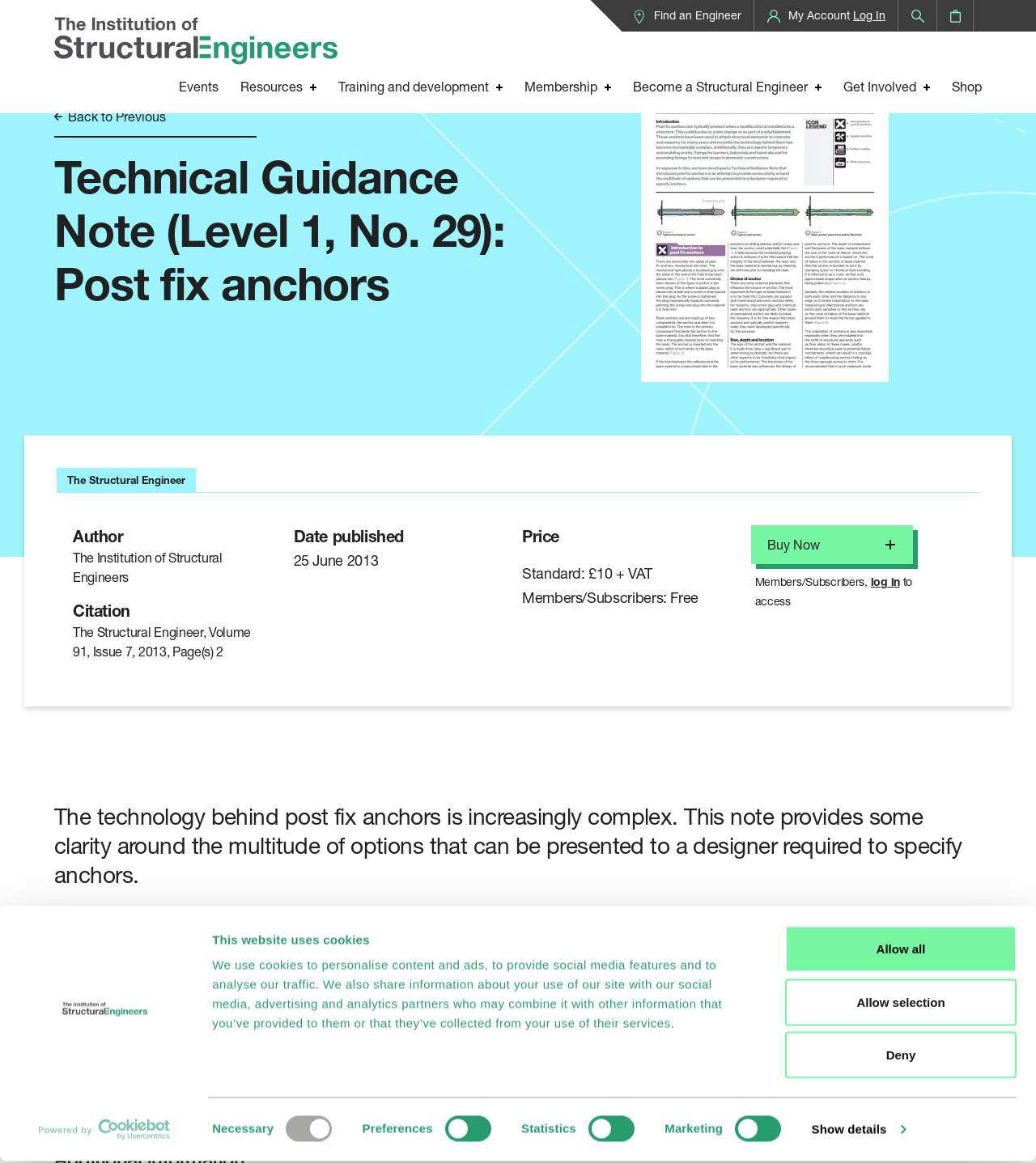Please answer the following question using a single word or phrase: 
How many types of anchors are mentioned?

Post fix anchors